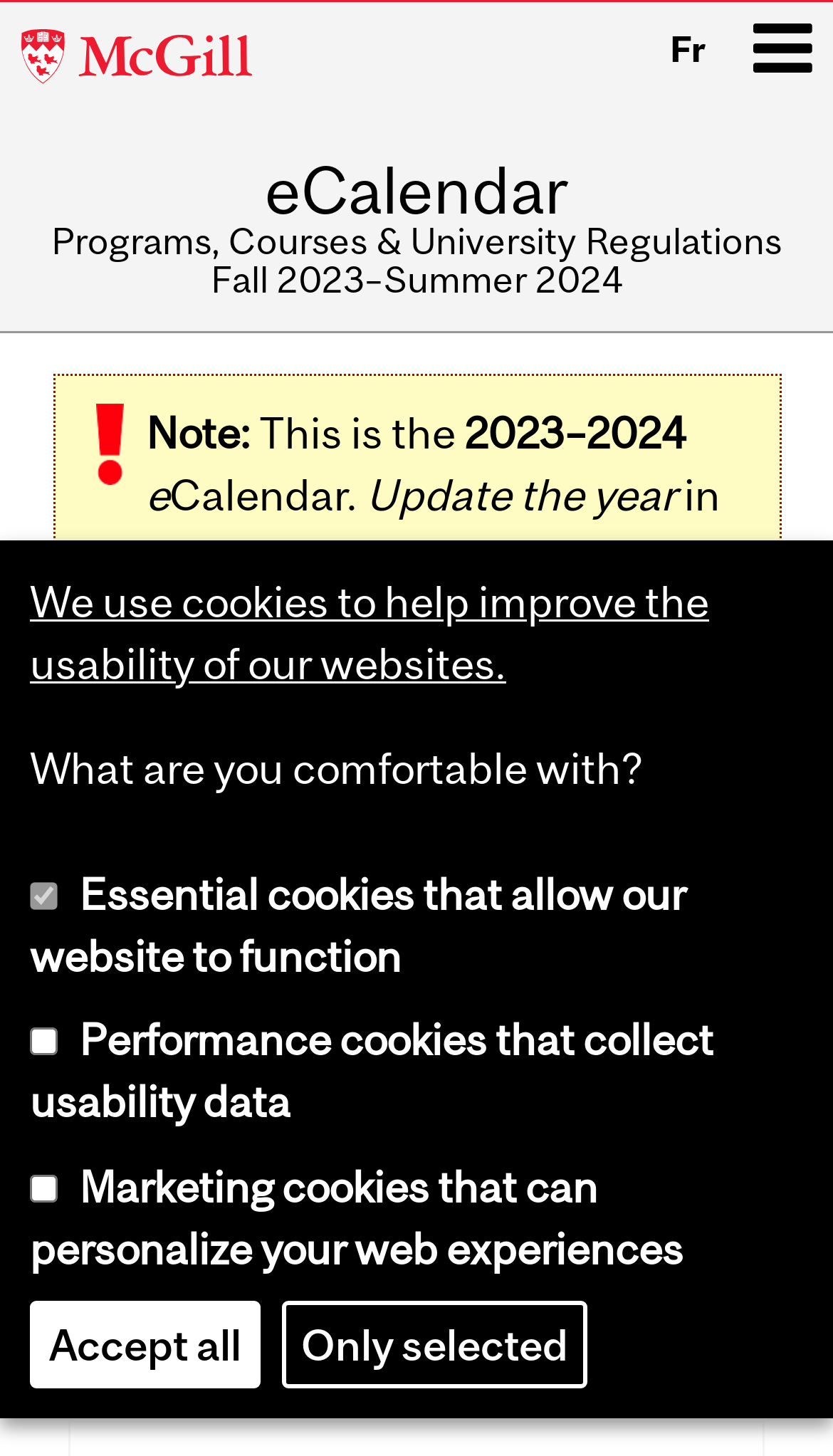What is the language of the webpage?
Please give a detailed answer to the question using the information shown in the image.

Although there is a link 'Fr' on the webpage, which suggests that the webpage may have a French version, the dominant language of the current webpage is English, as most of the text on the webpage is in English.